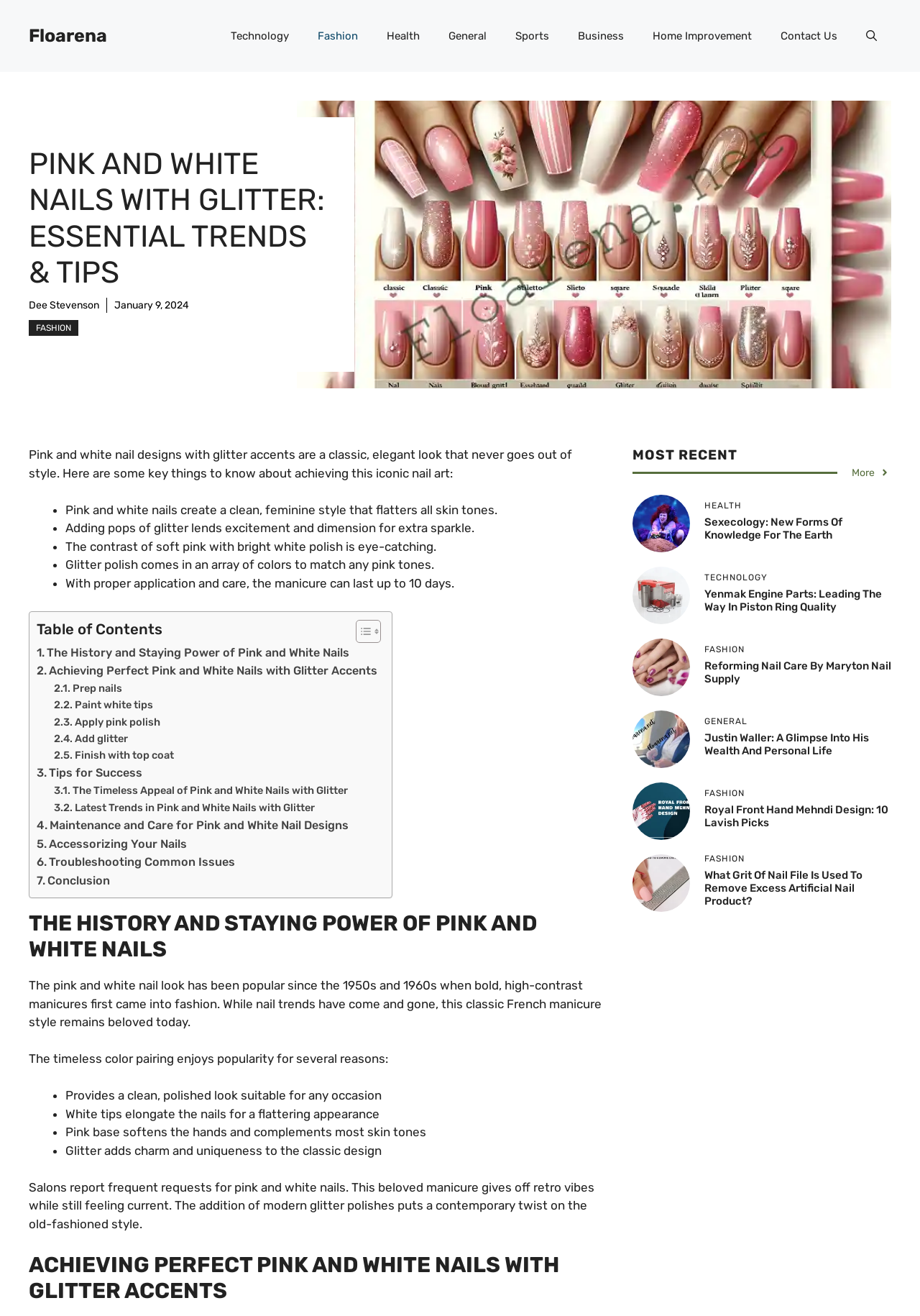Identify the bounding box coordinates of the region that needs to be clicked to carry out this instruction: "Click on the 'Floarena' link". Provide these coordinates as four float numbers ranging from 0 to 1, i.e., [left, top, right, bottom].

[0.031, 0.019, 0.116, 0.035]